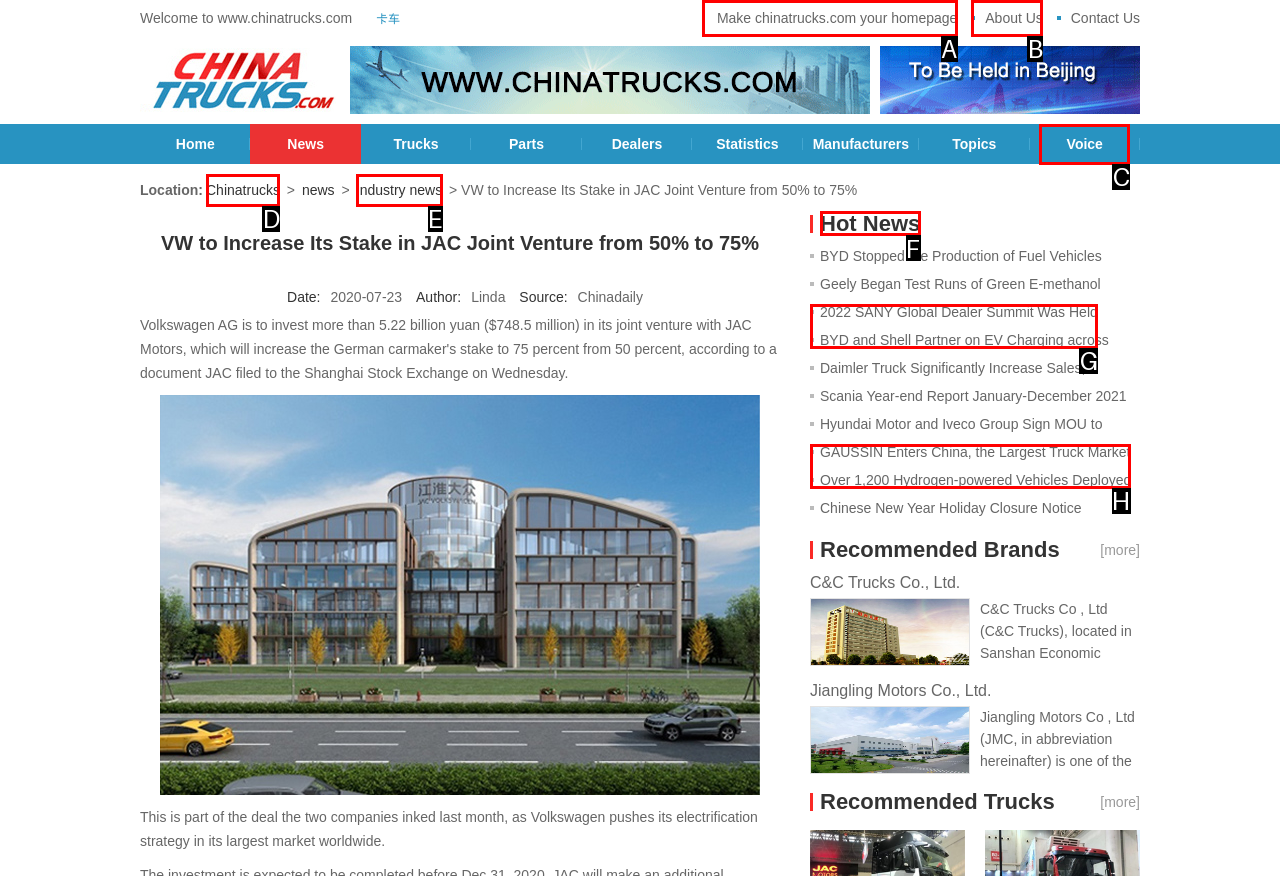Identify the letter of the UI element you need to select to accomplish the task: Check the 'Hot News'.
Respond with the option's letter from the given choices directly.

F